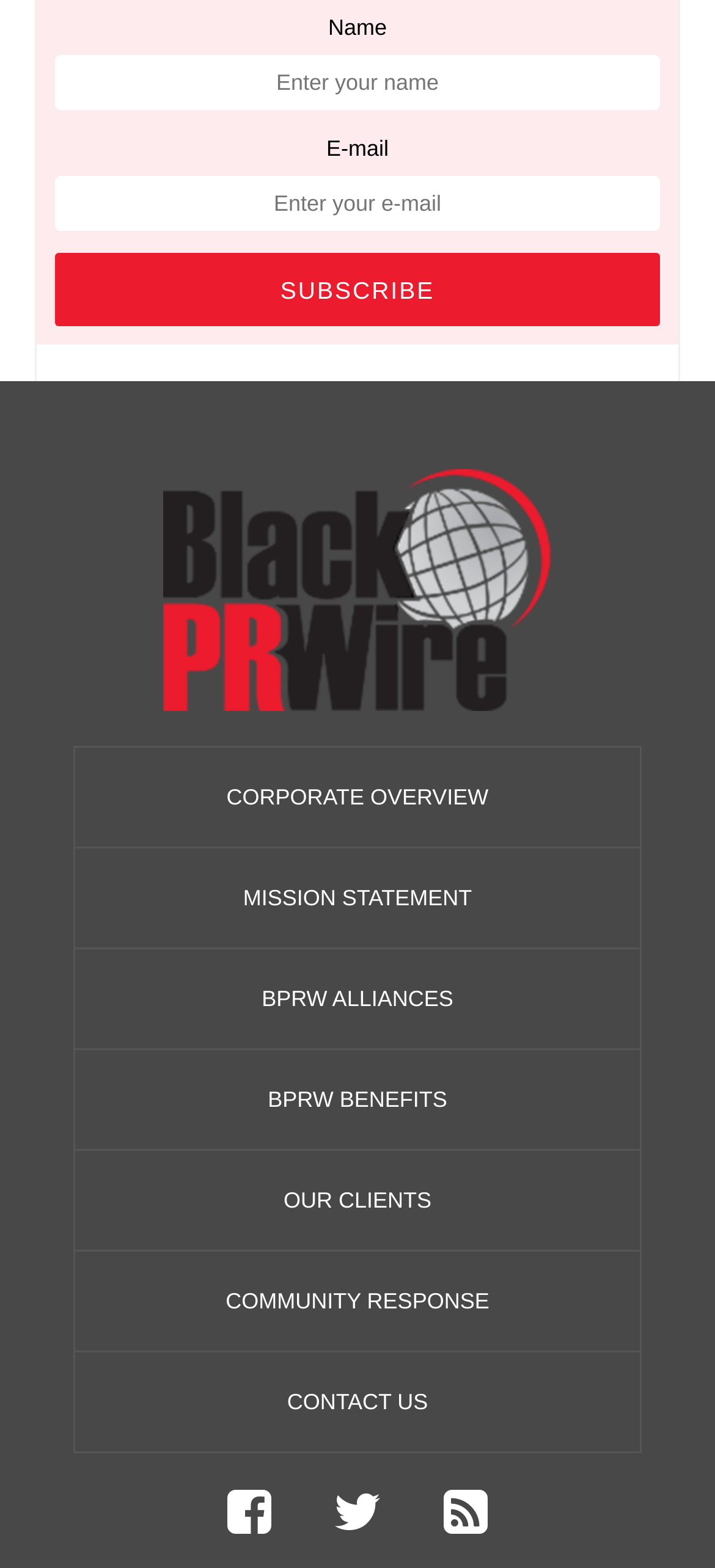Please locate the bounding box coordinates for the element that should be clicked to achieve the following instruction: "read Beefing up your security article". Ensure the coordinates are given as four float numbers between 0 and 1, i.e., [left, top, right, bottom].

None